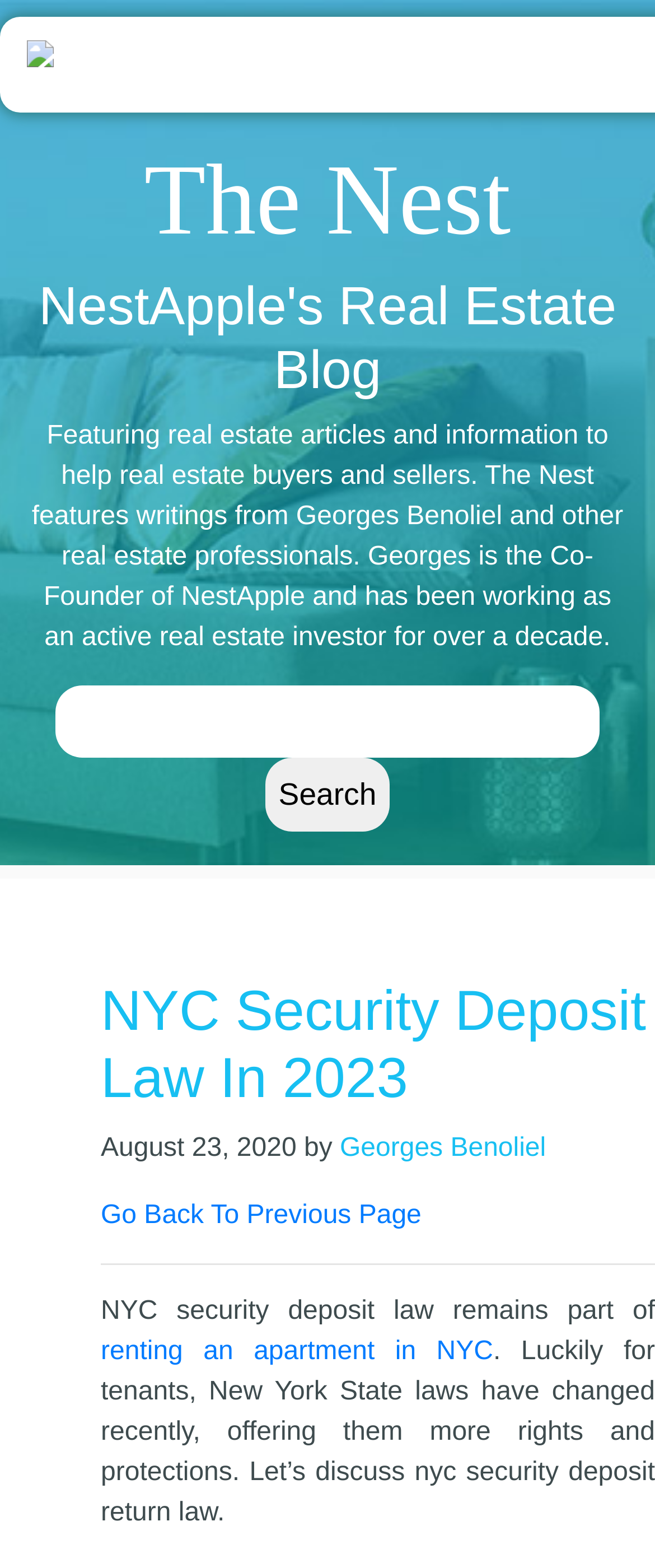Identify the main heading of the webpage and provide its text content.

NYC Security Deposit Law In 2023